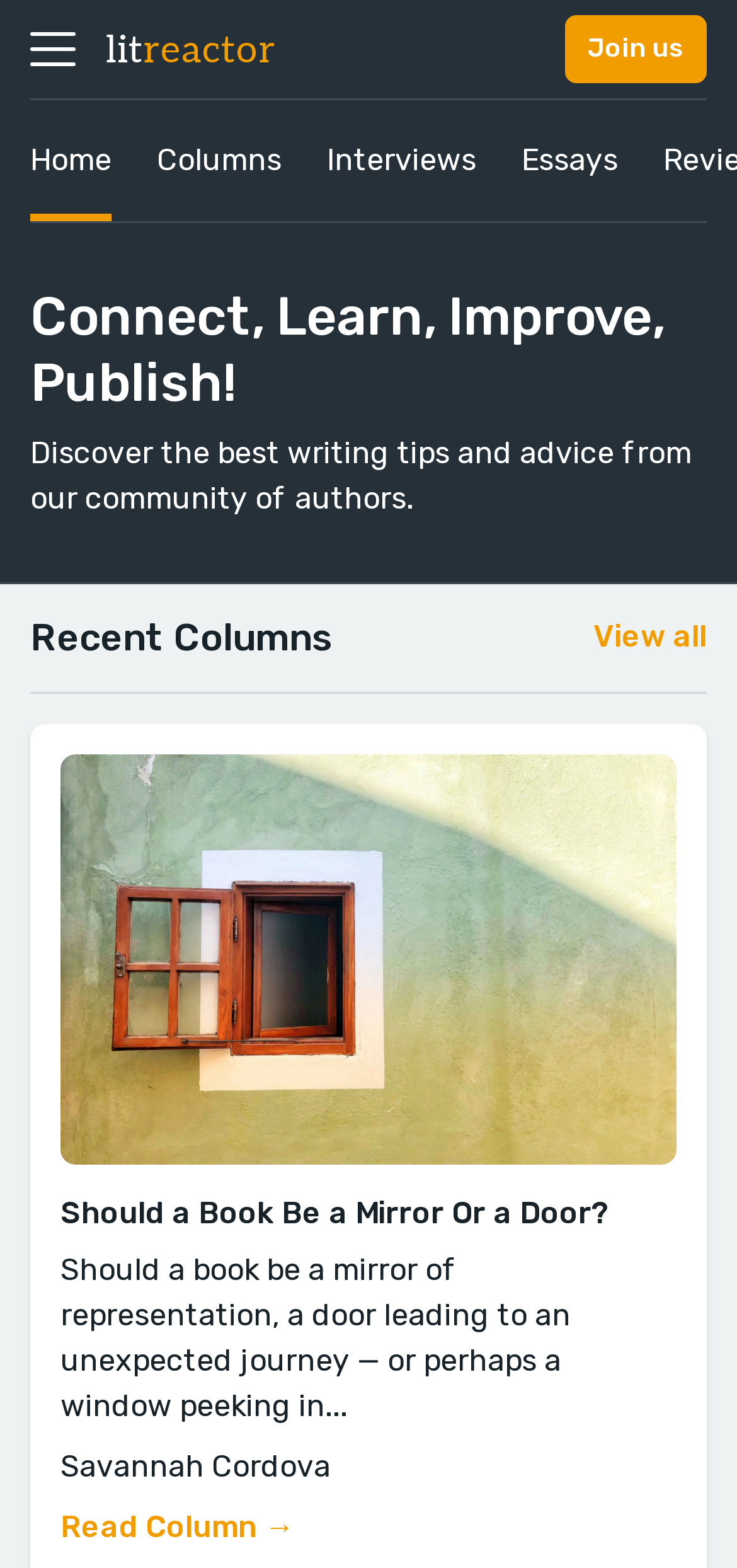Identify the title of the webpage and provide its text content.

Connect, Learn, Improve, Publish!